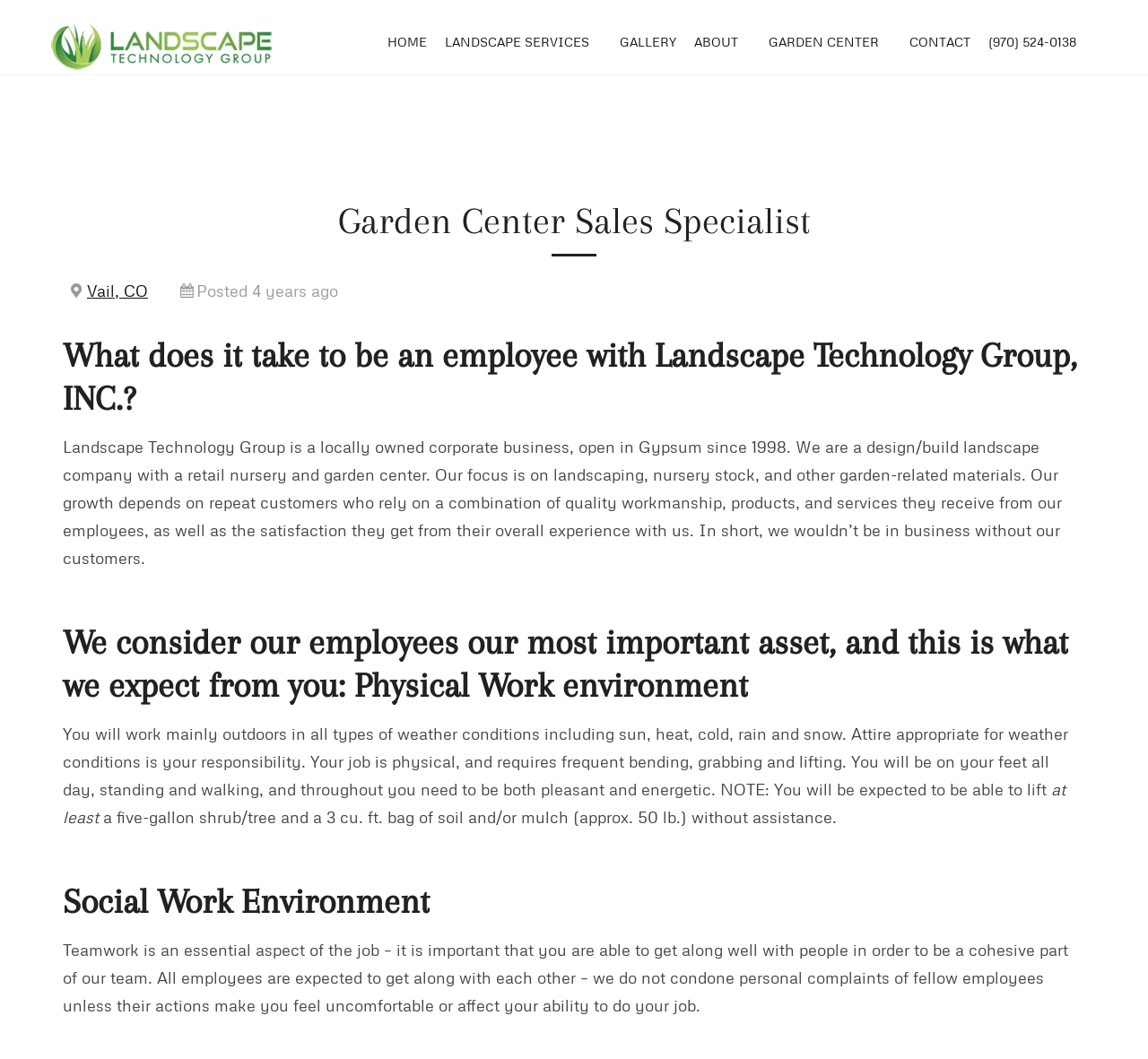Provide your answer to the question using just one word or phrase: What is the primary focus of Landscape Technology Group?

Landscaping, nursery stock, and garden-related materials